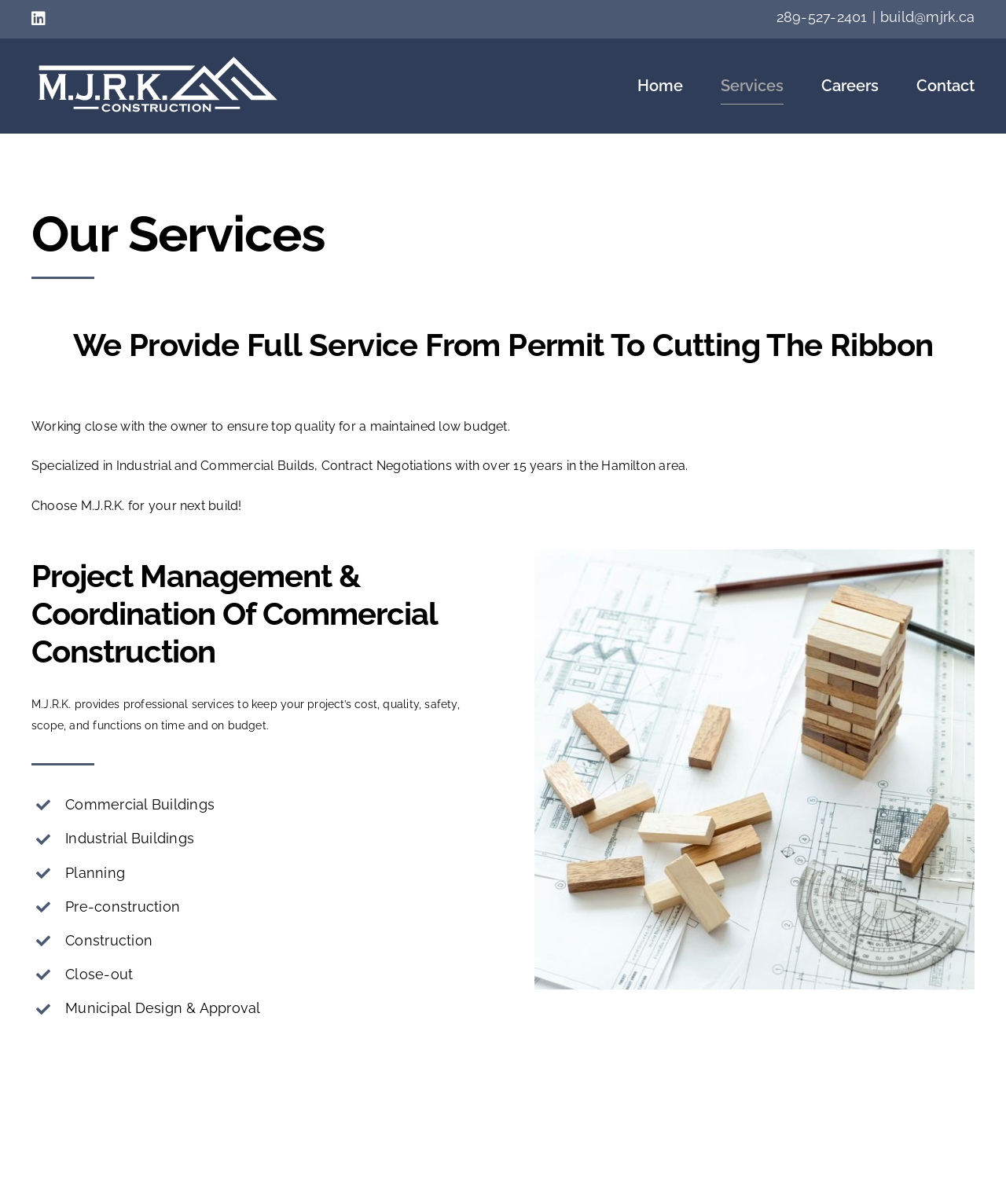What is the email address to contact M.J.R.K.?
Use the screenshot to answer the question with a single word or phrase.

build@mjrk.ca